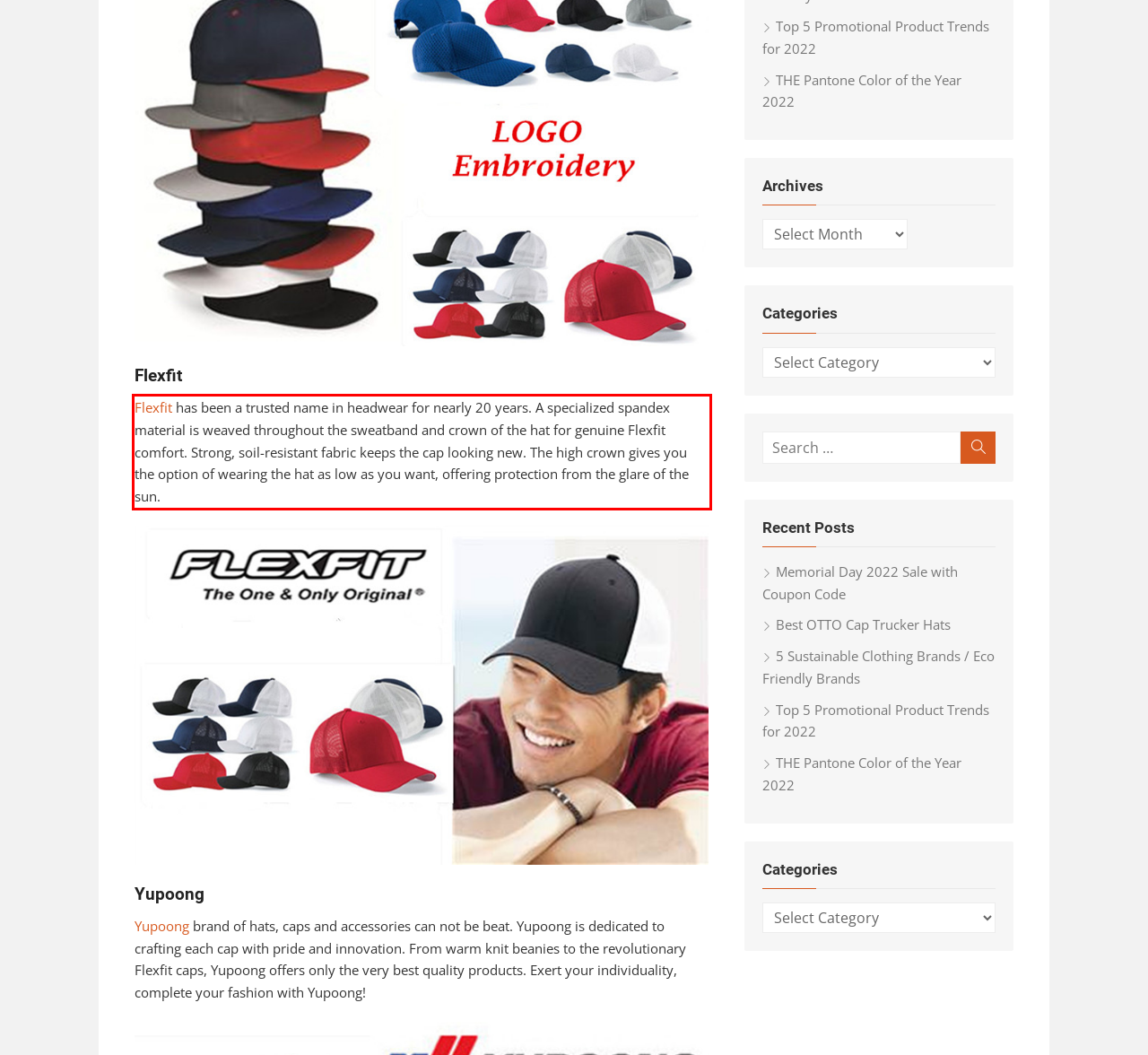You have a screenshot of a webpage where a UI element is enclosed in a red rectangle. Perform OCR to capture the text inside this red rectangle.

Flexfit has been a trusted name in headwear for nearly 20 years. A specialized spandex material is weaved throughout the sweatband and crown of the hat for genuine Flexfit comfort. Strong, soil-resistant fabric keeps the cap looking new. The high crown gives you the option of wearing the hat as low as you want, offering protection from the glare of the sun.